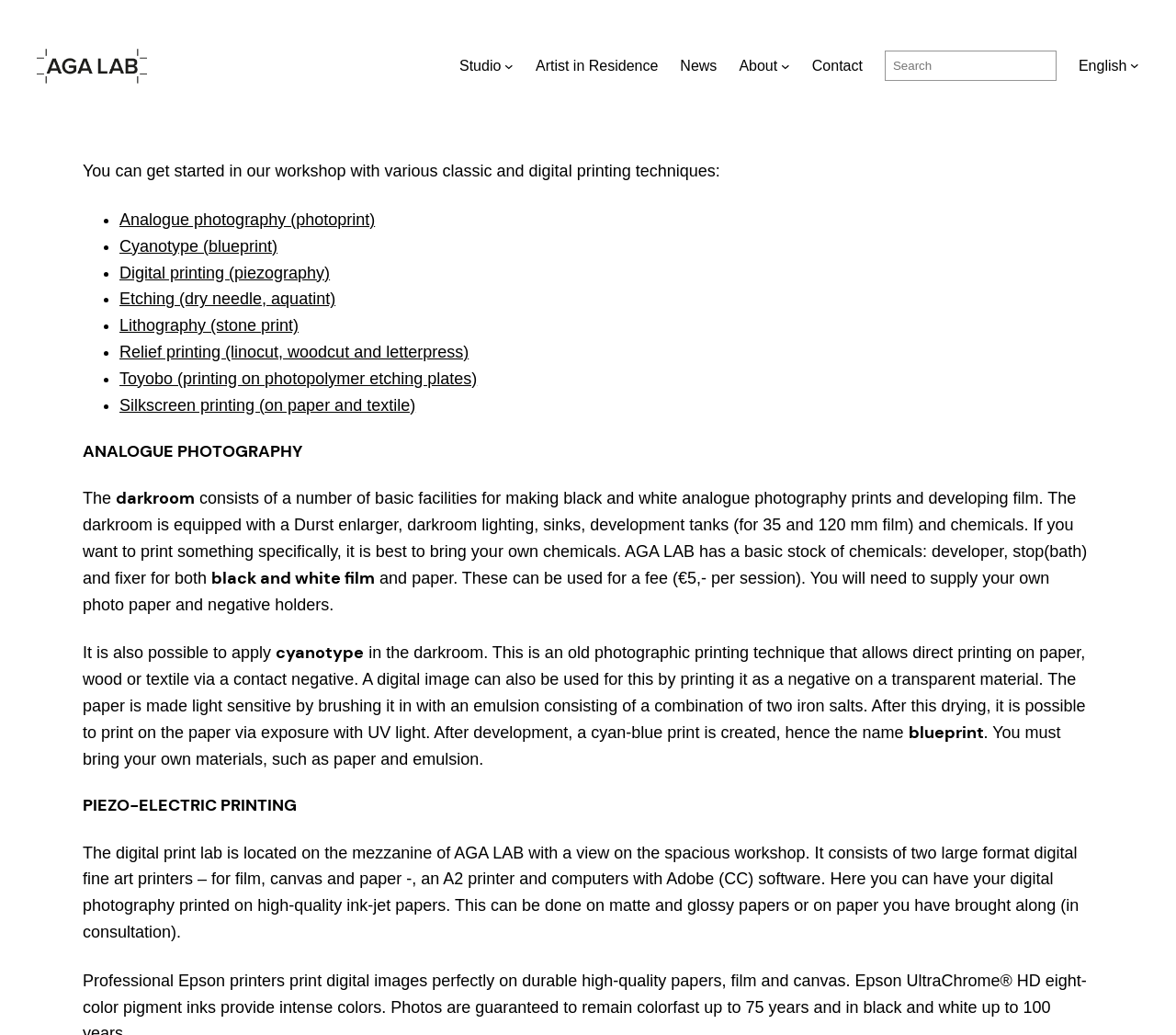Please identify the bounding box coordinates of the element's region that I should click in order to complete the following instruction: "Click on the 'Contact' link". The bounding box coordinates consist of four float numbers between 0 and 1, i.e., [left, top, right, bottom].

[0.69, 0.052, 0.734, 0.075]